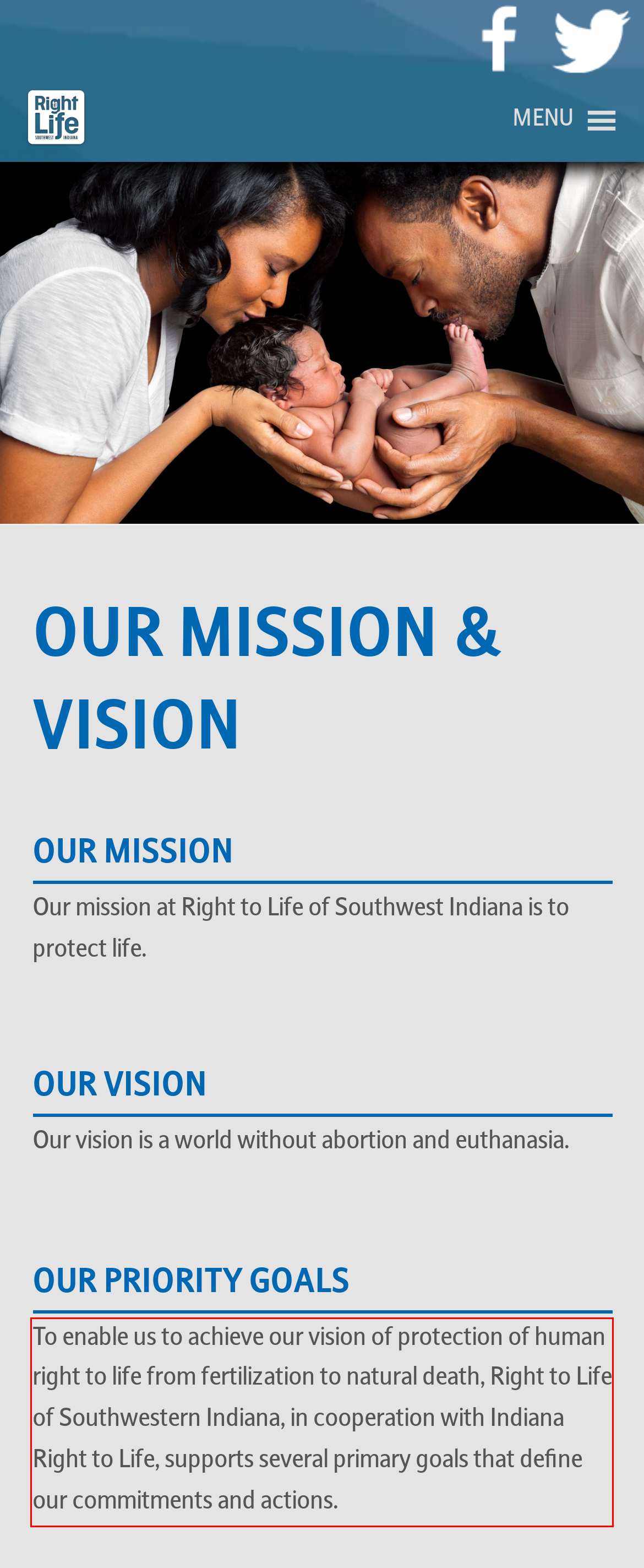Analyze the red bounding box in the provided webpage screenshot and generate the text content contained within.

To enable us to achieve our vision of protection of human right to life from fertilization to natural death, Right to Life of Southwestern Indiana, in cooperation with Indiana Right to Life, supports several primary goals that define our commitments and actions.